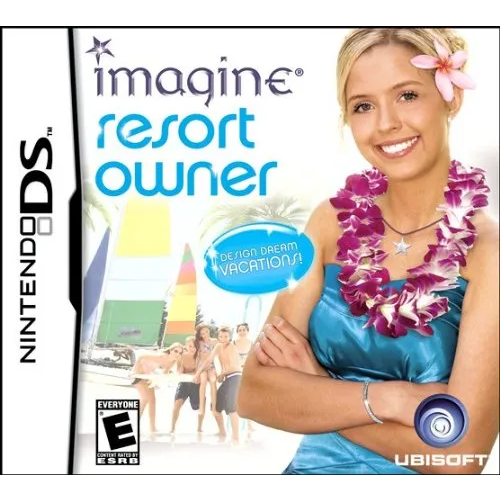What is the rating of the game?
Using the picture, provide a one-word or short phrase answer.

Everyone